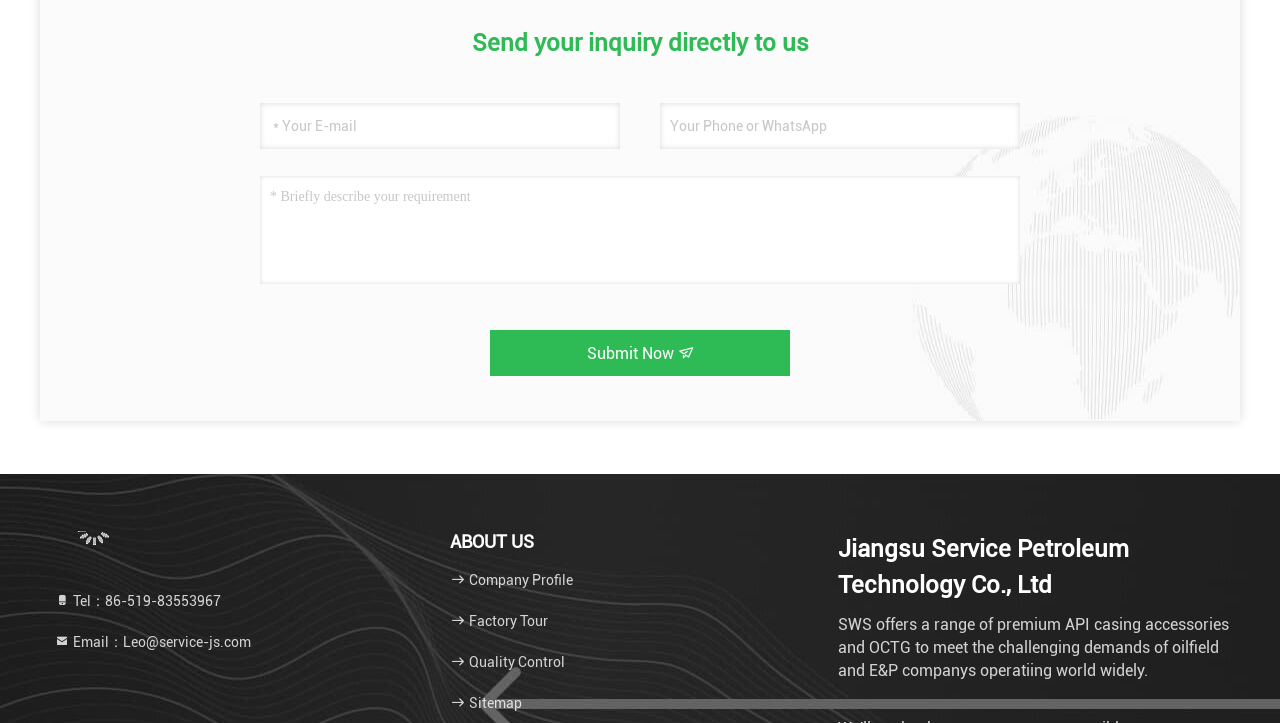What products does the company offer?
Using the image, respond with a single word or phrase.

API casing accessories and OCTG